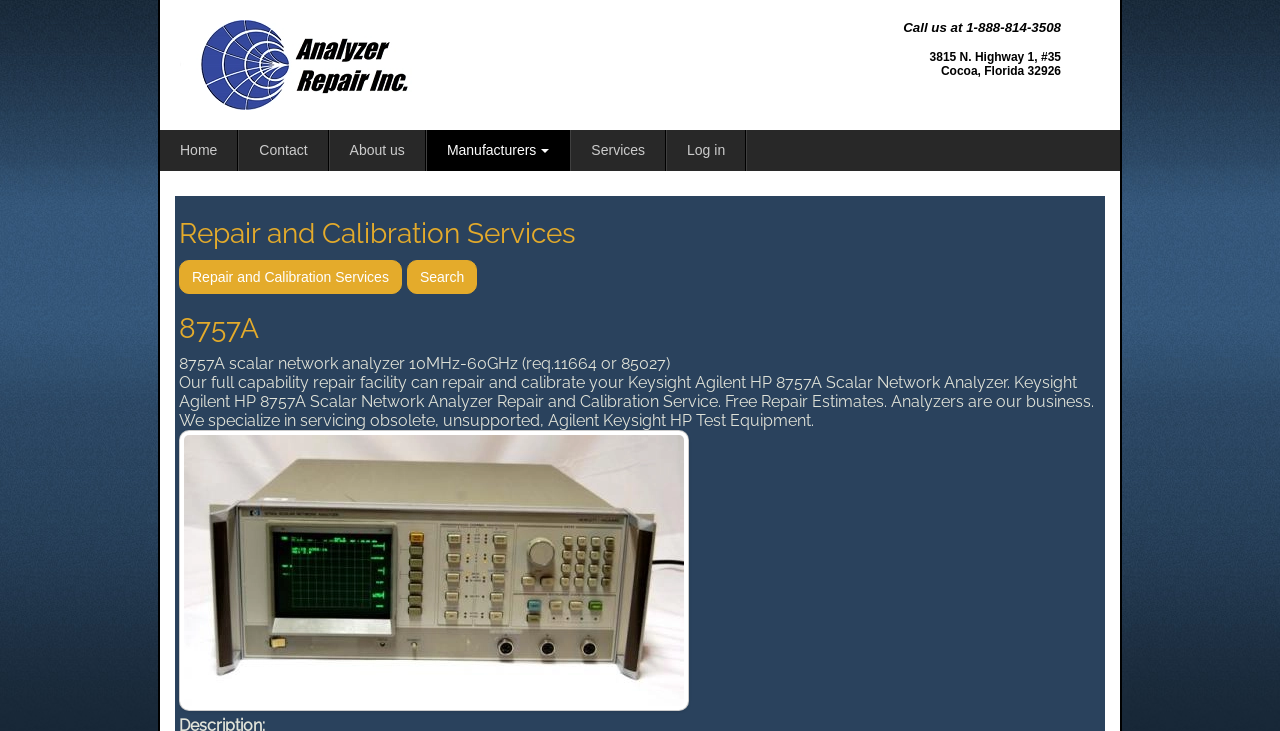Mark the bounding box of the element that matches the following description: "Contact".

[0.187, 0.178, 0.257, 0.234]